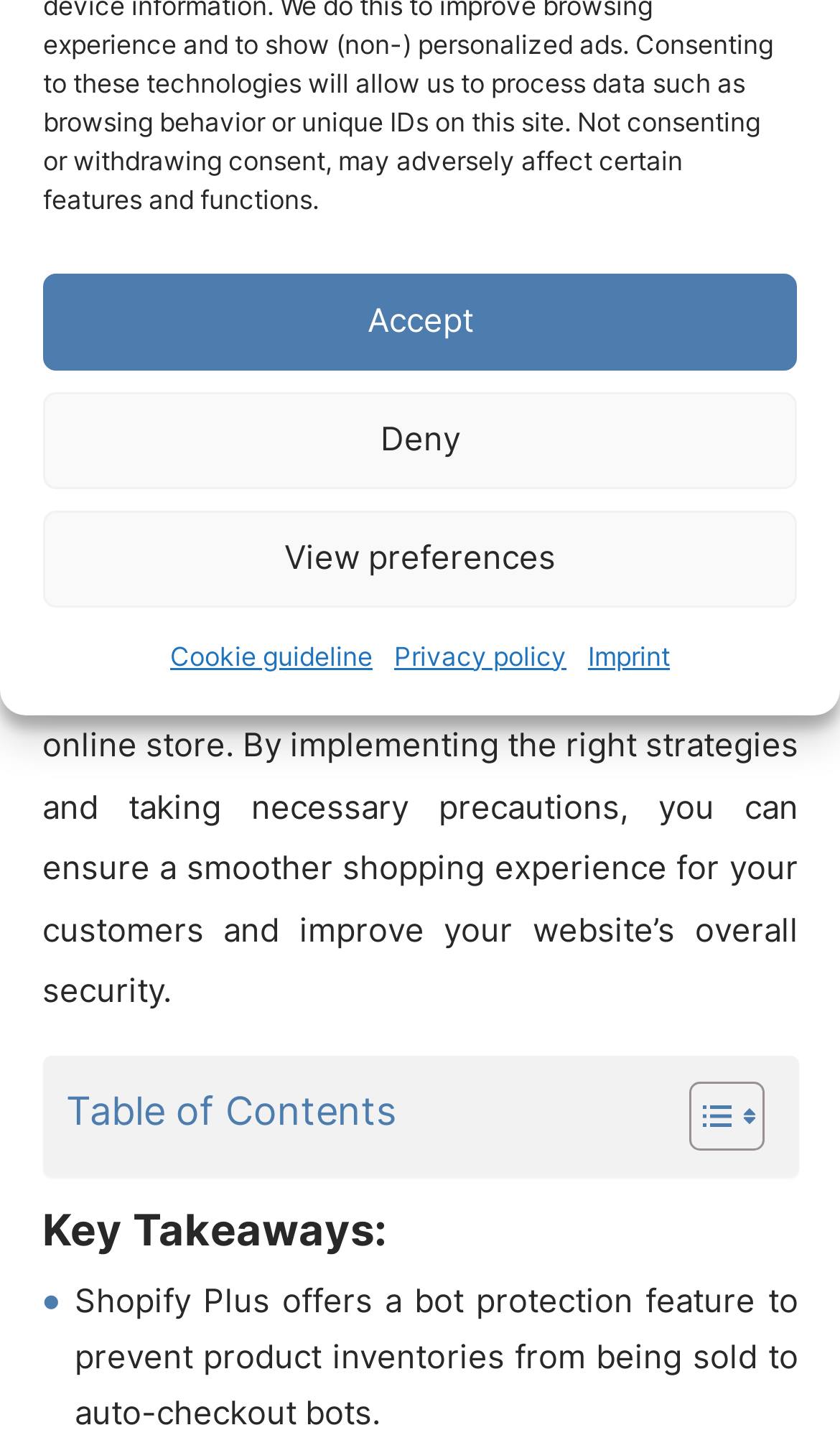Using the provided element description "Cookie guideline", determine the bounding box coordinates of the UI element.

[0.203, 0.432, 0.444, 0.47]